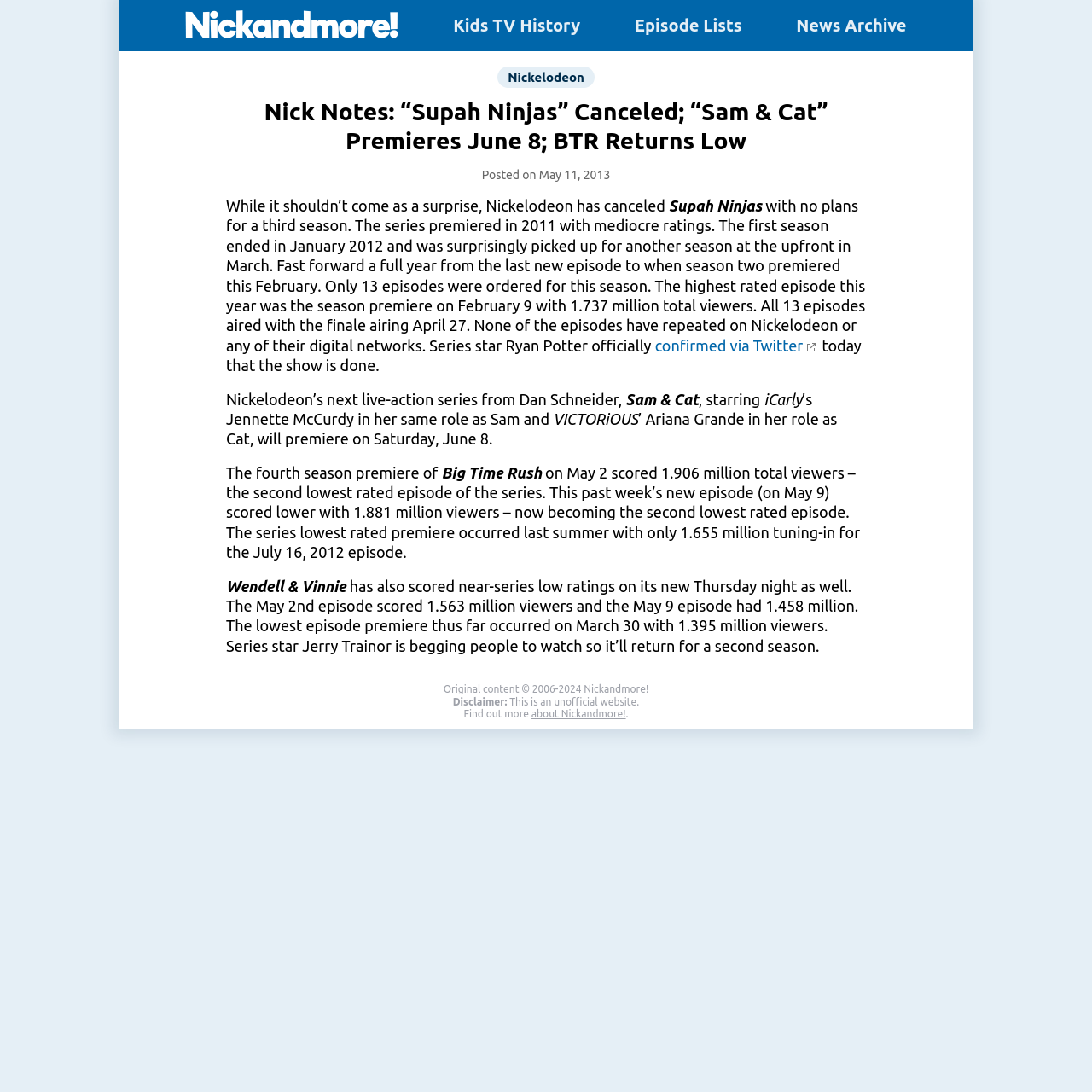Look at the image and give a detailed response to the following question: What is the name of the canceled Nickelodeon show?

I found the answer by reading the article on the webpage, which mentions that Nickelodeon has canceled Supah Ninjas with no plans for a third season.